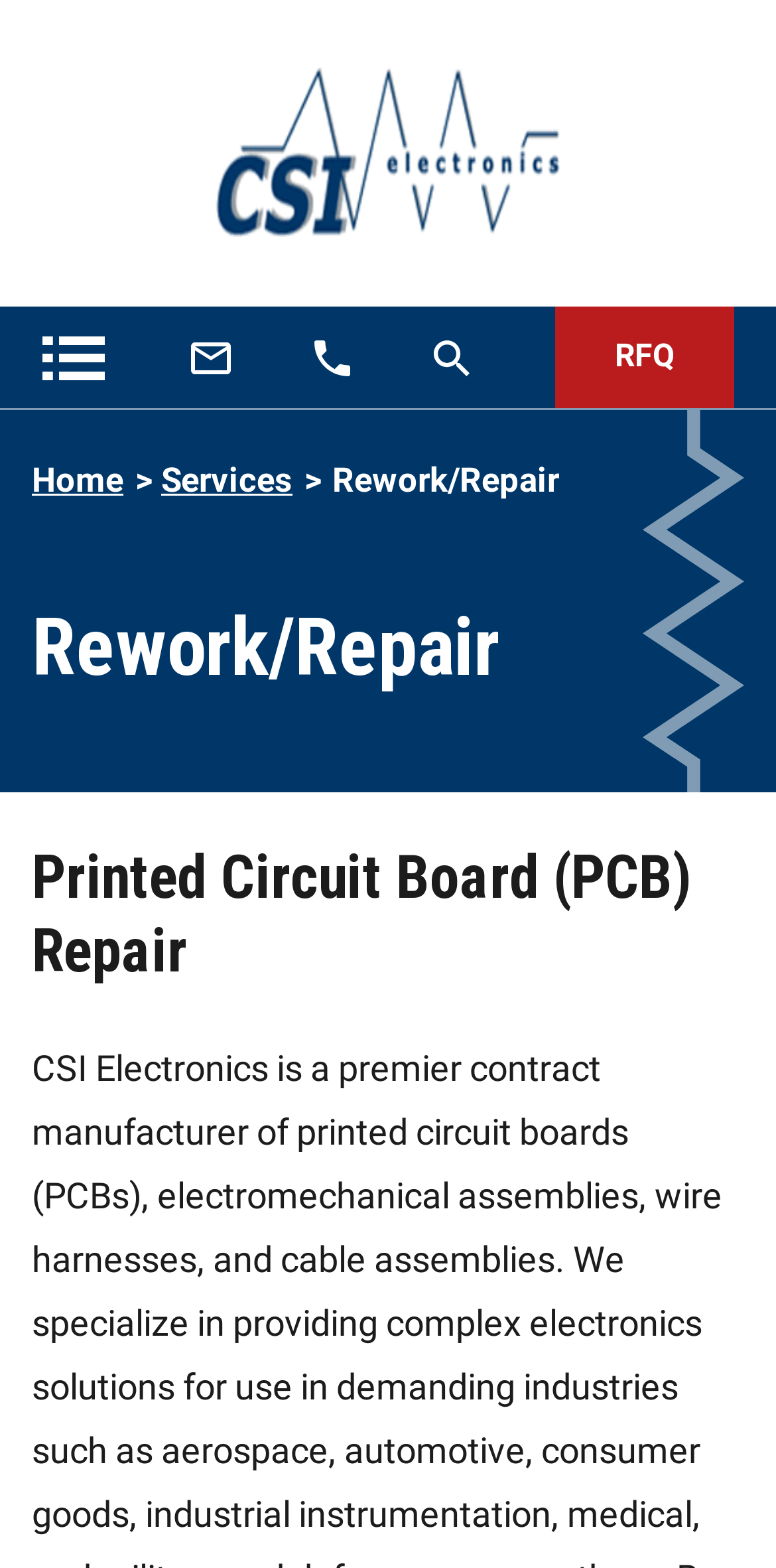What is the main service offered?
Examine the webpage screenshot and provide an in-depth answer to the question.

I found the main service offered by looking at the heading element with the text 'Rework/Repair' which is located at the top of the webpage, indicating it is the main service or focus of the webpage.